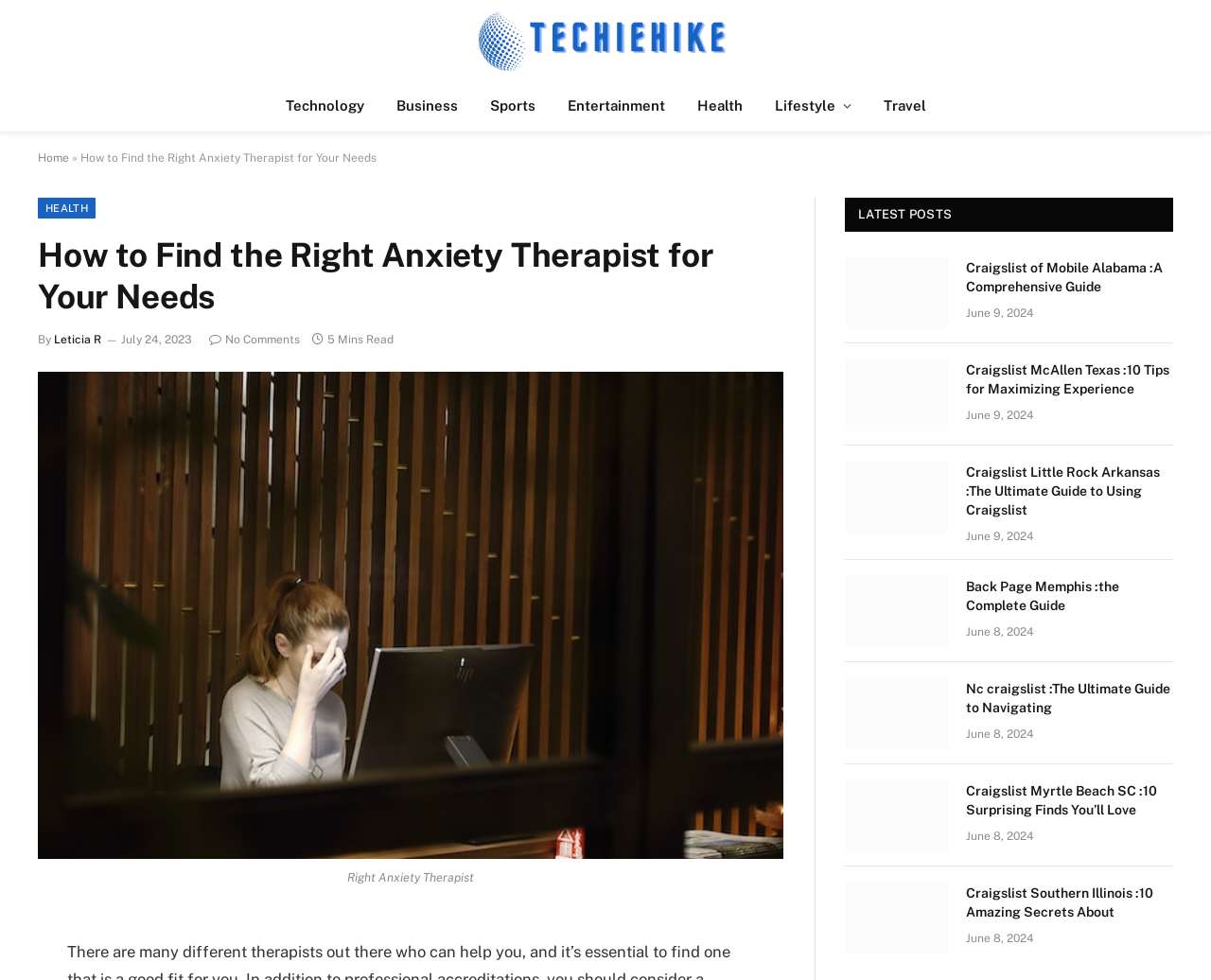Pinpoint the bounding box coordinates of the area that must be clicked to complete this instruction: "Click on the 'Health' link".

[0.562, 0.082, 0.626, 0.134]